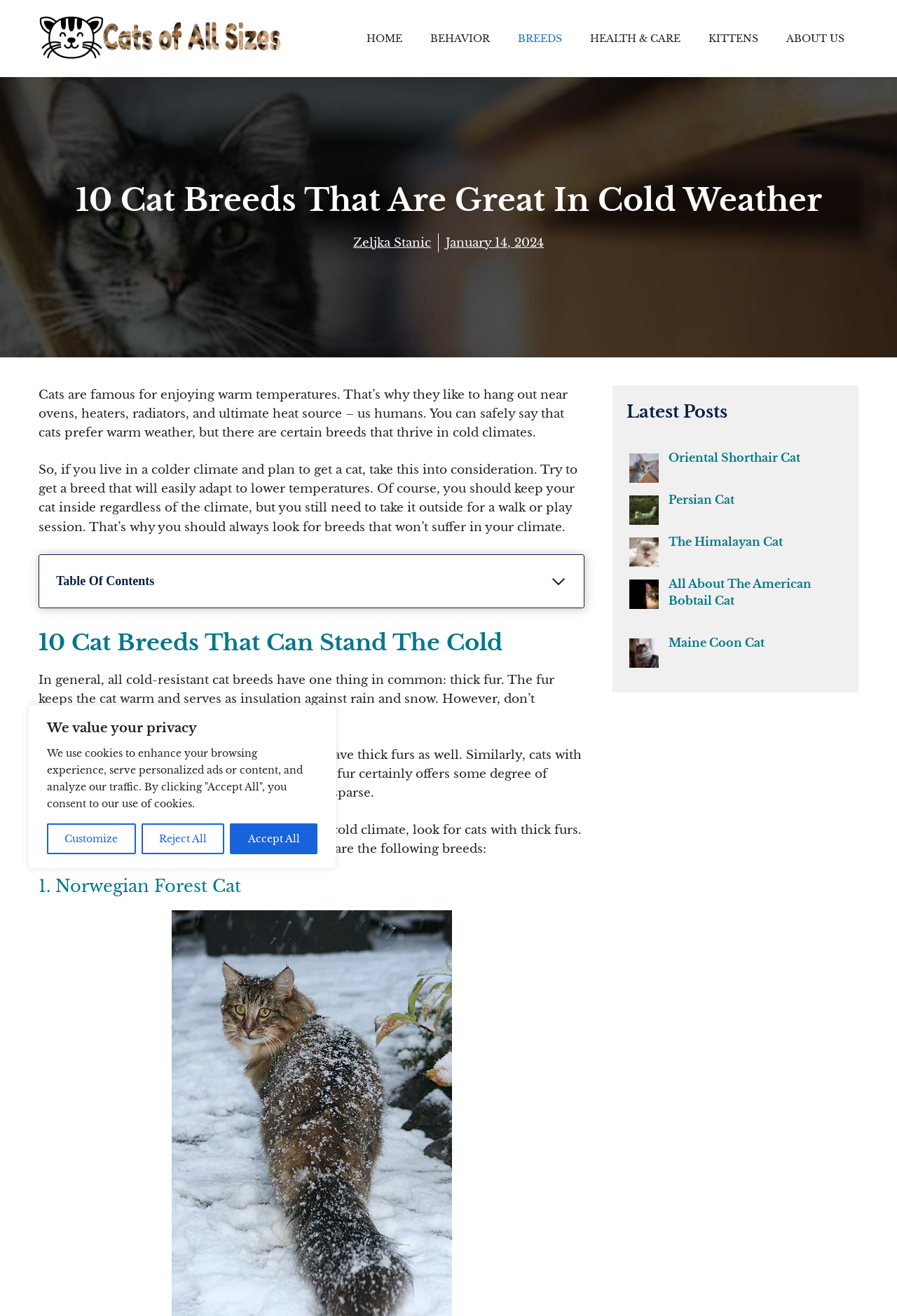Please identify the bounding box coordinates for the region that you need to click to follow this instruction: "Click on the 'HOME' link".

[0.393, 0.013, 0.464, 0.045]